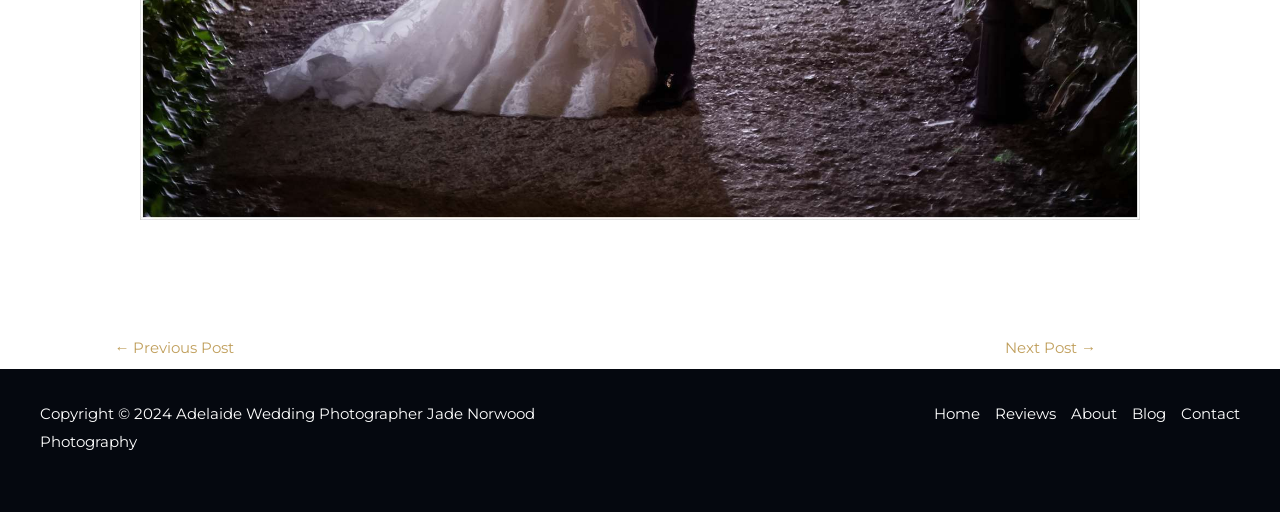What is the photographer's name? Using the information from the screenshot, answer with a single word or phrase.

Jade Norwood